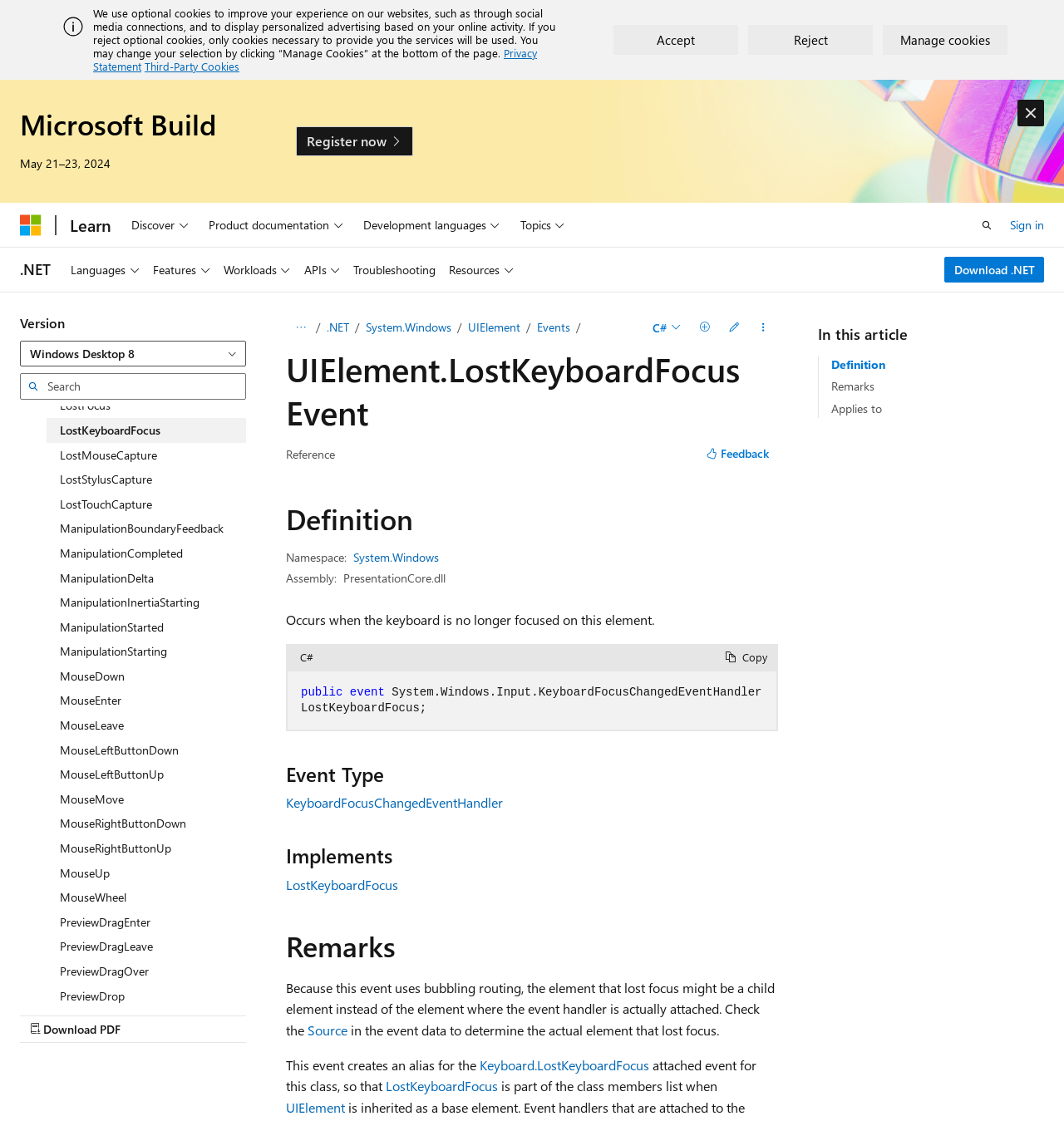Please locate the bounding box coordinates of the element's region that needs to be clicked to follow the instruction: "Expand the 'Version' navigation". The bounding box coordinates should be provided as four float numbers between 0 and 1, i.e., [left, top, right, bottom].

[0.019, 0.304, 0.231, 0.327]